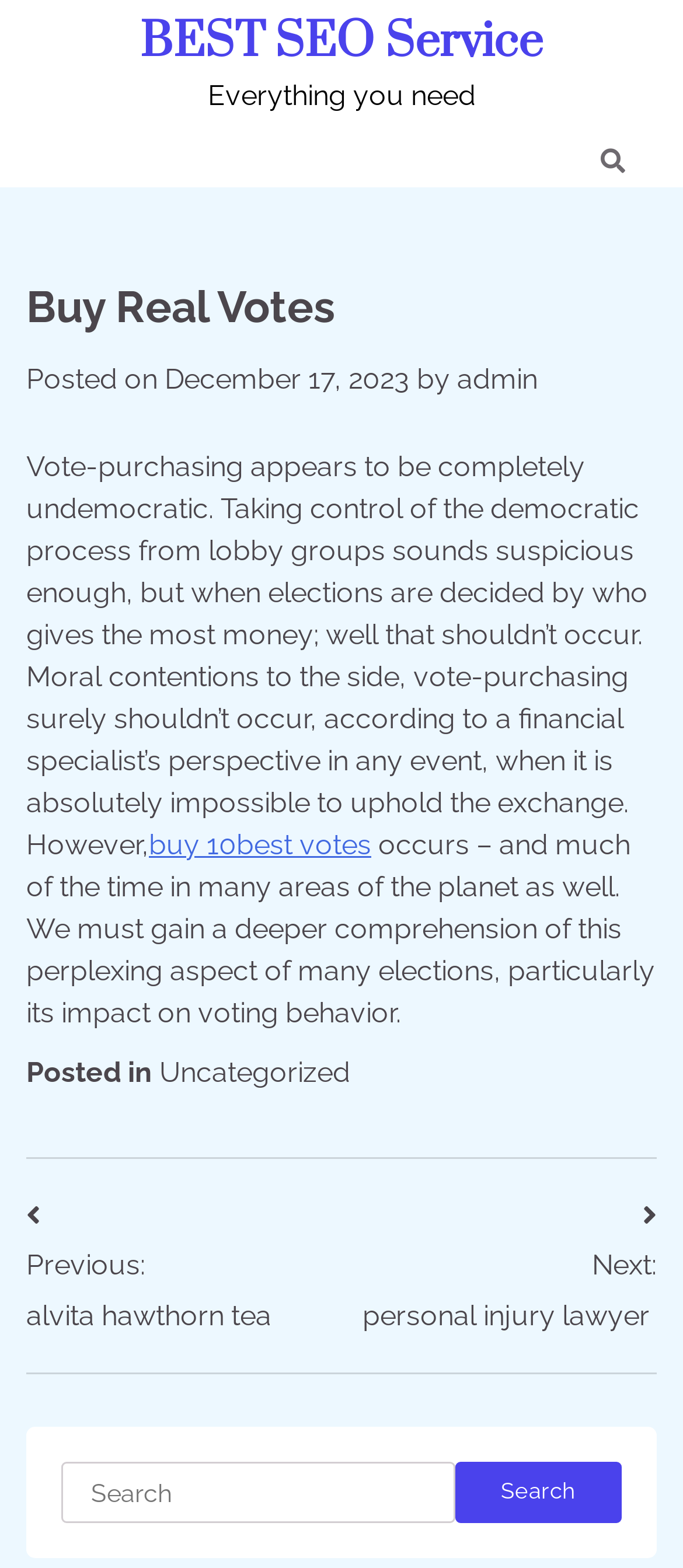What is the purpose of the search box?
Provide a short answer using one word or a brief phrase based on the image.

To search